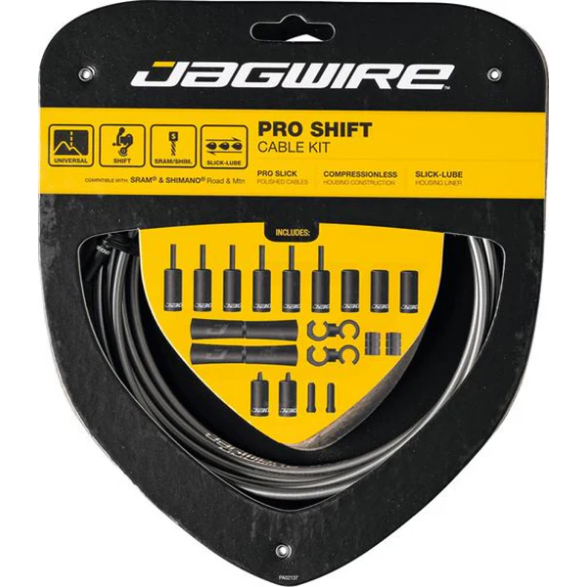Is the kit suitable for professional cyclists?
Please ensure your answer to the question is detailed and covers all necessary aspects.

The caption states that the kit is ideal for both amateur and professional cyclists, implying that it is suitable for professional cyclists who require optimal shifting performance.